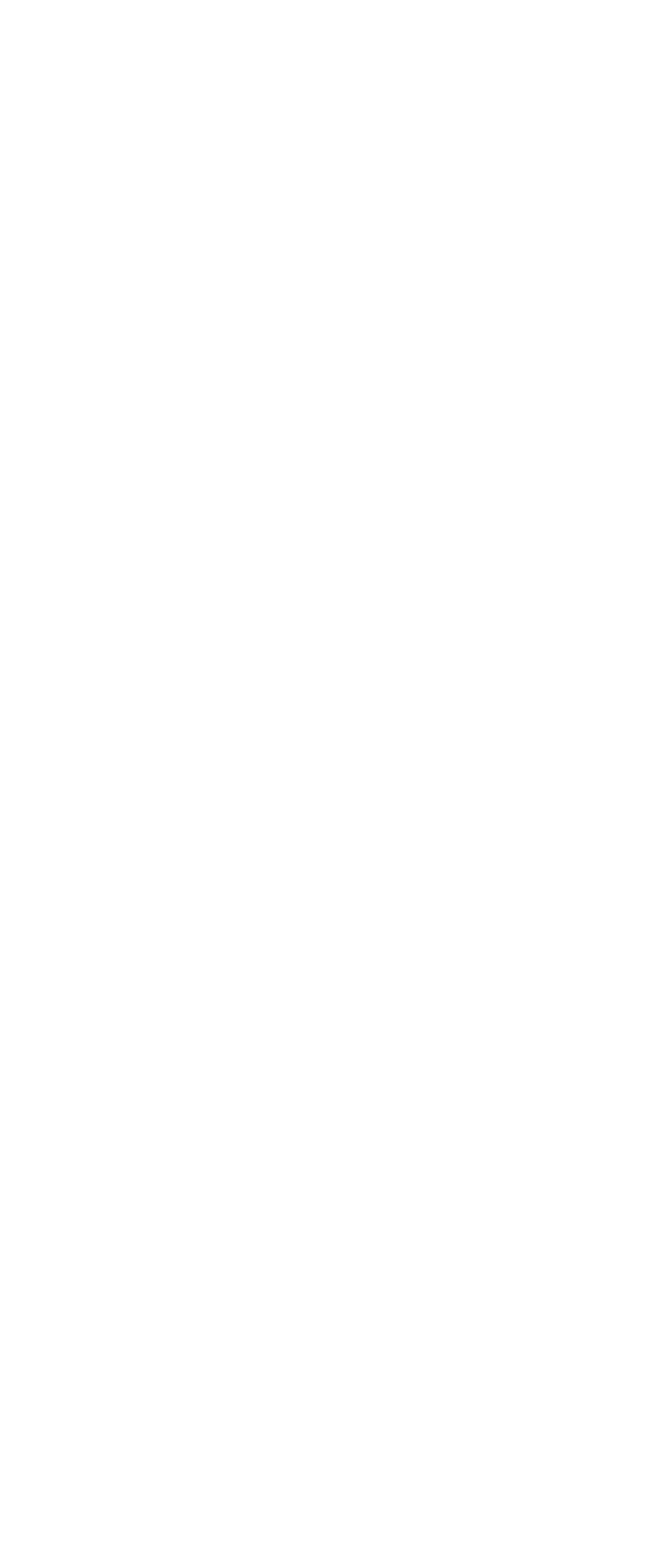Identify the bounding box coordinates for the element you need to click to achieve the following task: "Learn about Furniture removal". The coordinates must be four float values ranging from 0 to 1, formatted as [left, top, right, bottom].

[0.077, 0.422, 0.523, 0.447]